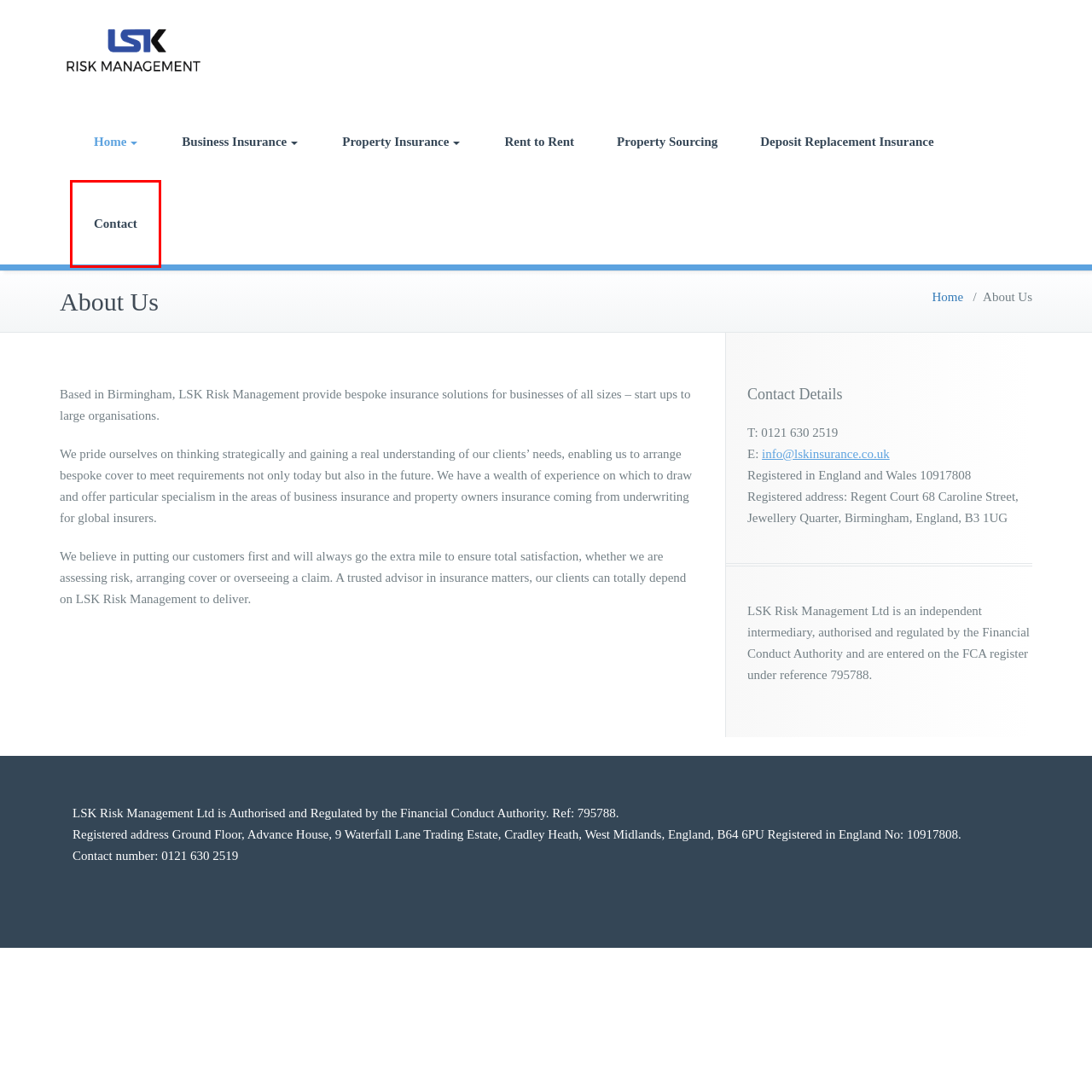Examine the screenshot of a webpage with a red bounding box around a UI element. Your task is to identify the webpage description that best corresponds to the new webpage after clicking the specified element. The given options are:
A. Property Sourcing – LSK Risk Management
B. Home – LSK Risk Management
C. Rent to Rent – LSK Risk Management
D. Business Insurance – LSK Risk Management
E. Deposit Replacement Insurance – LSK Risk Management
F. LSK Risk Management – insurance made easy
G. Contact – LSK Risk Management
H. Property Insurance – LSK Risk Management

G